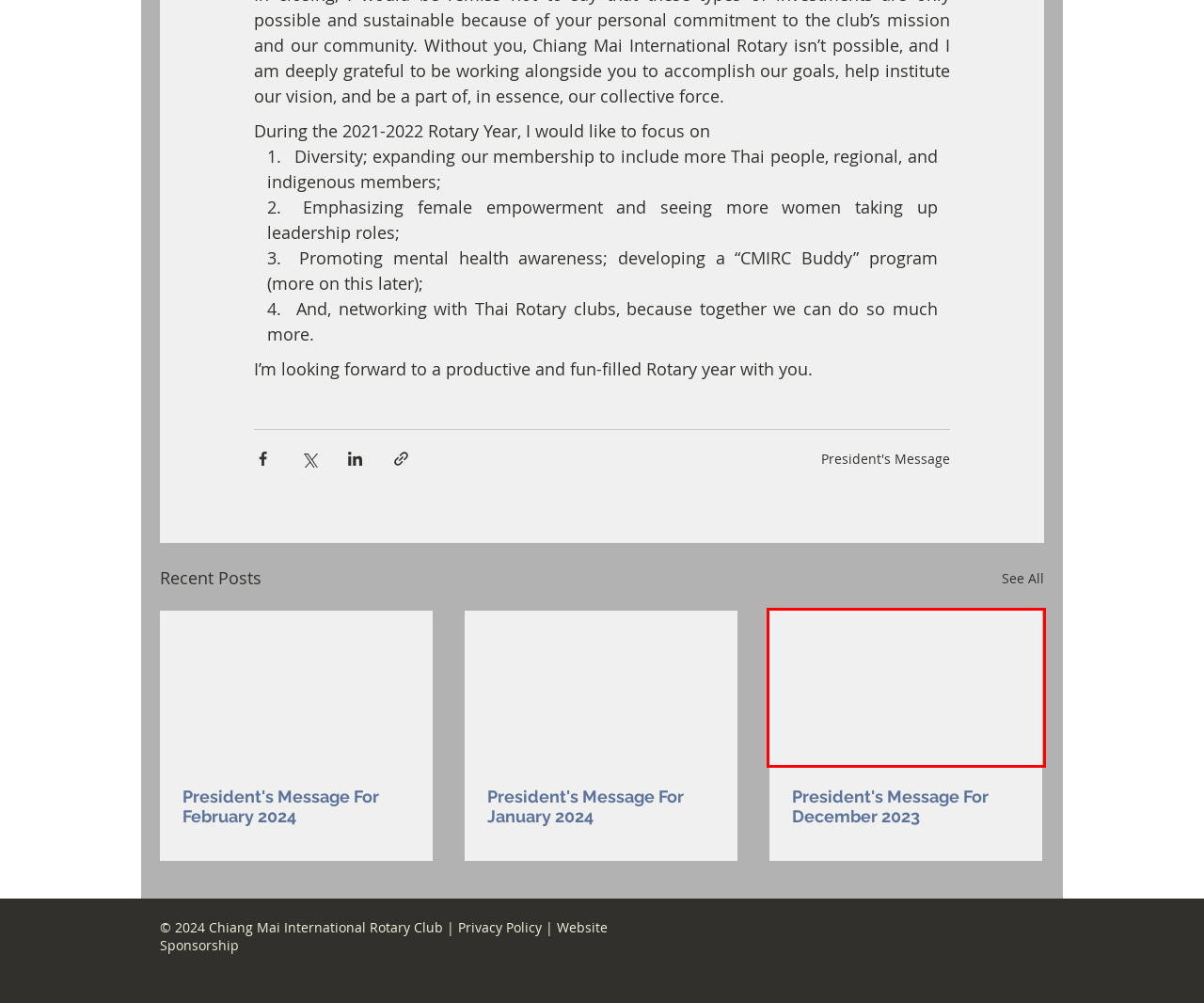Inspect the screenshot of a webpage with a red rectangle bounding box. Identify the webpage description that best corresponds to the new webpage after clicking the element inside the bounding box. Here are the candidates:
A. Front Page | CMIS
B. President's Message For February 2024 | Chiang Mai International Rotary Club
C. President's Message For December 2023 | Chiang Mai International Rotary Club
D. Our Youth Programs | Chiang Mai International Rotary Club
E. Bulletin | Chiang Mai International Rotary Club
F. President's Message For January 2024 | Chiang Mai International Rotary Club
G. President's Message
H. CMIRC Privacy Policy | Chiang Mai International Rotary Club

C